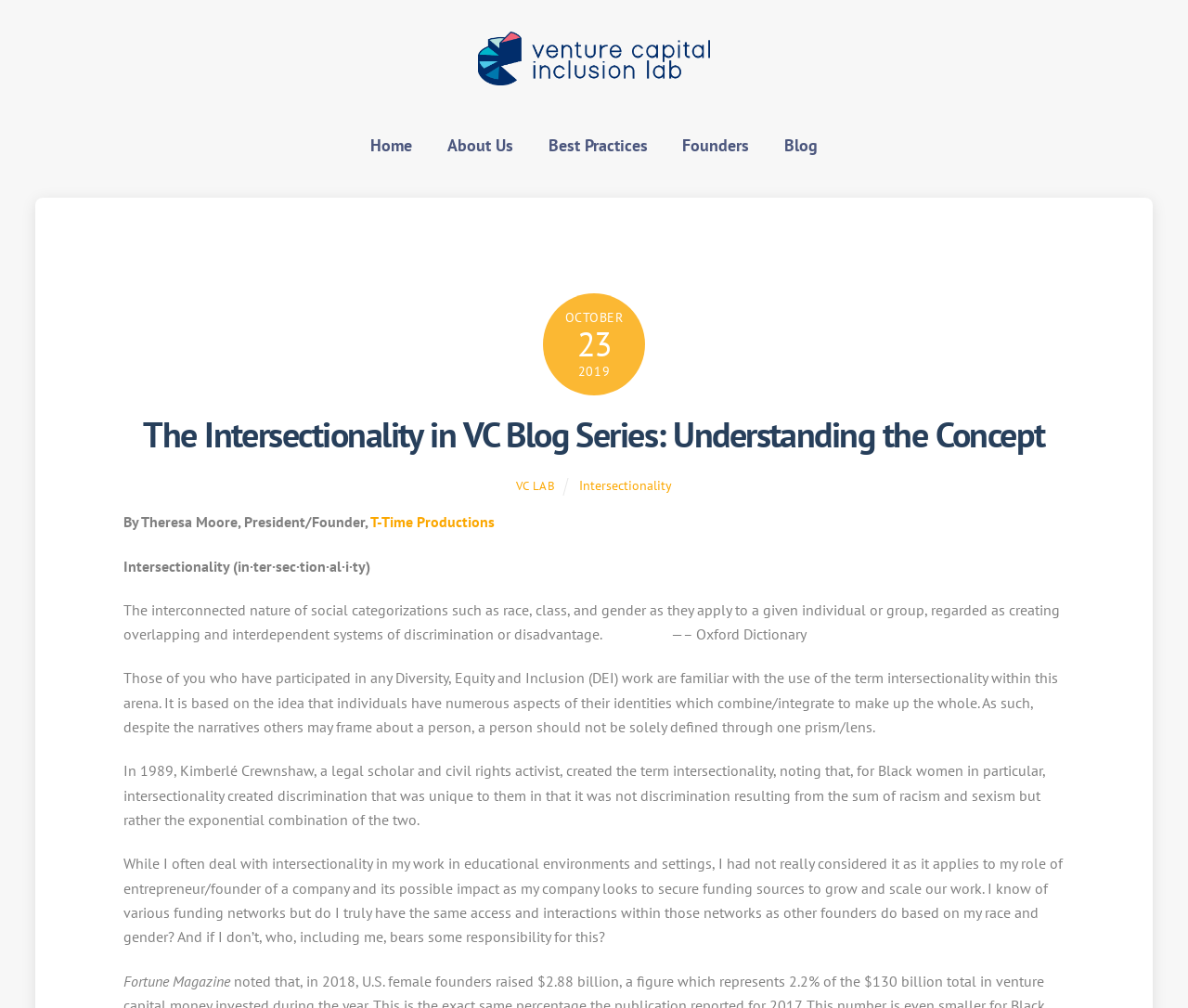Give a comprehensive overview of the webpage, including key elements.

The webpage is a blog post titled "The Intersectionality in VC Blog Series: Understanding the Concept" on the VC INCLUSION LAB website. At the top, there is a navigation menu with links to "Home", "About Us", "Best Practices", "Founders", and "Blog". The VC INCLUSION LAB logo is also present at the top, accompanied by a link to the website.

Below the navigation menu, there is a heading that displays the title of the blog post. The post is dated October 23, 2019, and is written by Theresa Moore, President/Founder of T-Time Productions. The content of the post discusses the concept of intersectionality, its definition, and its application in various contexts, including the author's experience as an entrepreneur and founder of a company.

The post is divided into several paragraphs, with the first paragraph introducing the concept of intersectionality and its relevance to Diversity, Equity, and Inclusion (DEI) work. The subsequent paragraphs delve deeper into the concept, its history, and its implications, including a personal anecdote from the author.

There are also links to related terms, such as "Intersectionality" and "VC LAB", scattered throughout the post. Additionally, there is a mention of Fortune Magazine at the bottom of the page. Overall, the webpage is a informative and thought-provoking blog post that explores the concept of intersectionality and its significance in various aspects of life.